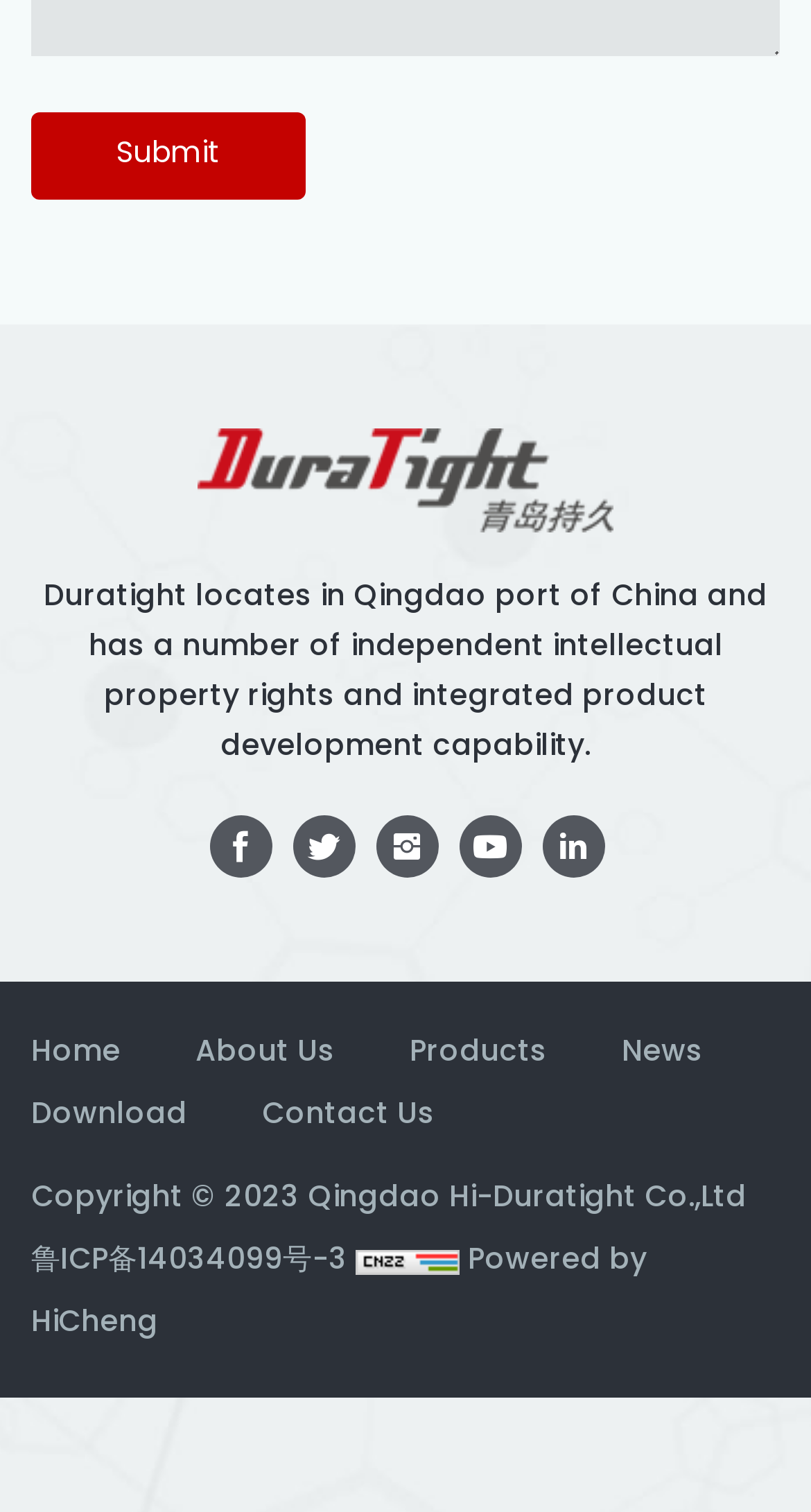Please mark the clickable region by giving the bounding box coordinates needed to complete this instruction: "Go to Products page".

[0.464, 0.681, 0.715, 0.713]